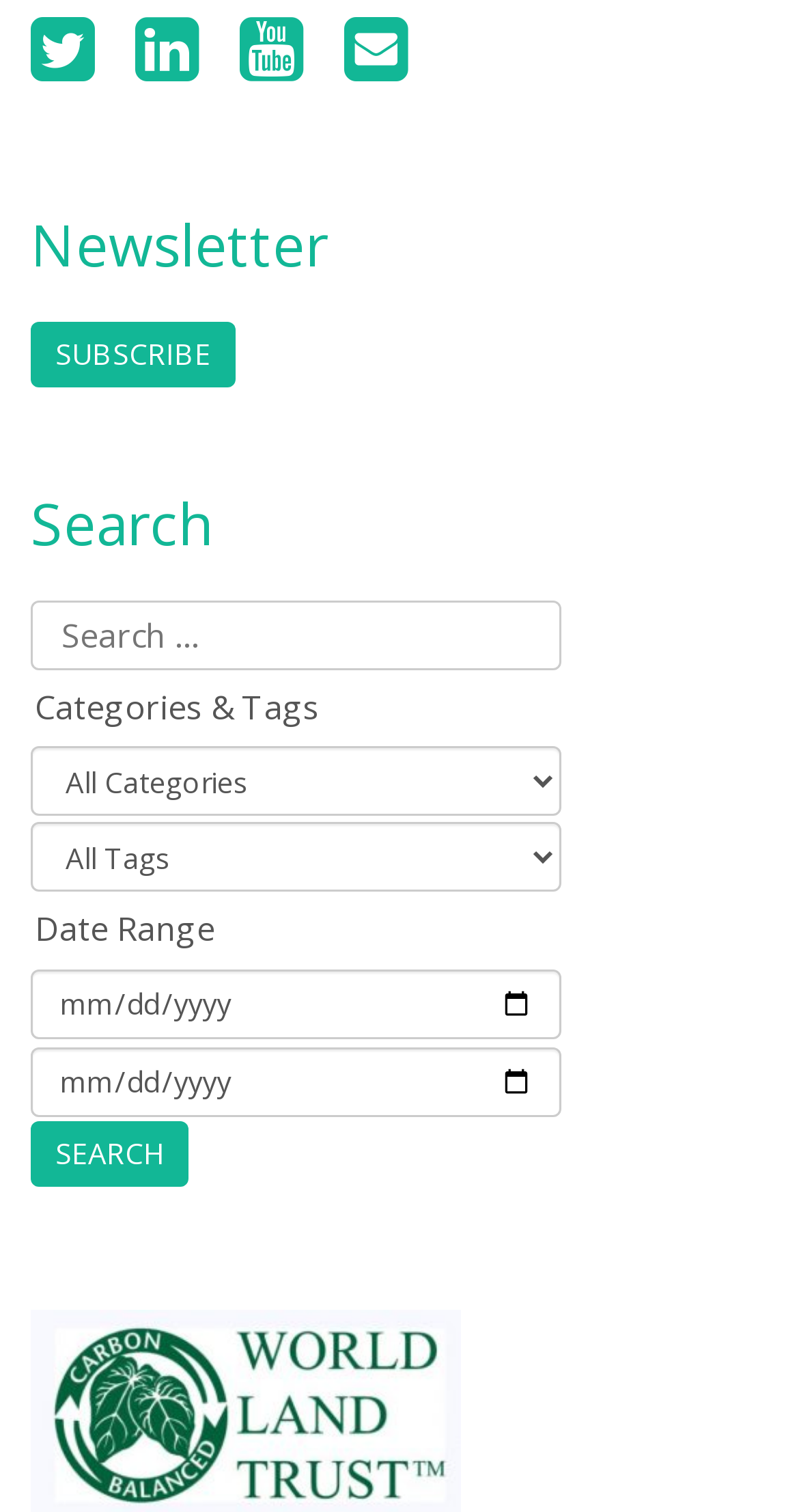Can you find the bounding box coordinates for the element that needs to be clicked to execute this instruction: "Subscribe to the newsletter"? The coordinates should be given as four float numbers between 0 and 1, i.e., [left, top, right, bottom].

[0.038, 0.213, 0.295, 0.256]